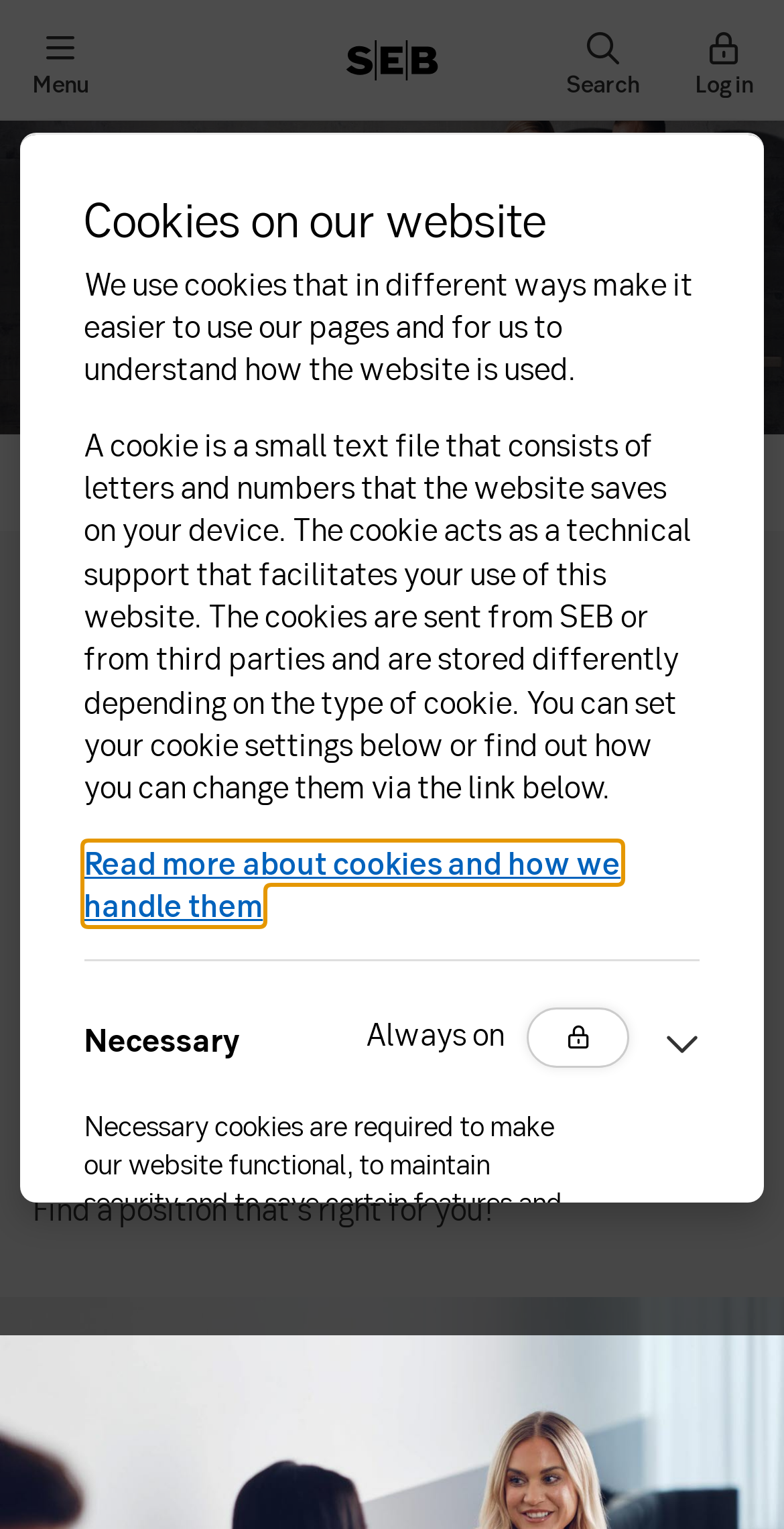Given the description "Search", provide the bounding box coordinates of the corresponding UI element.

[0.692, 0.0, 0.846, 0.079]